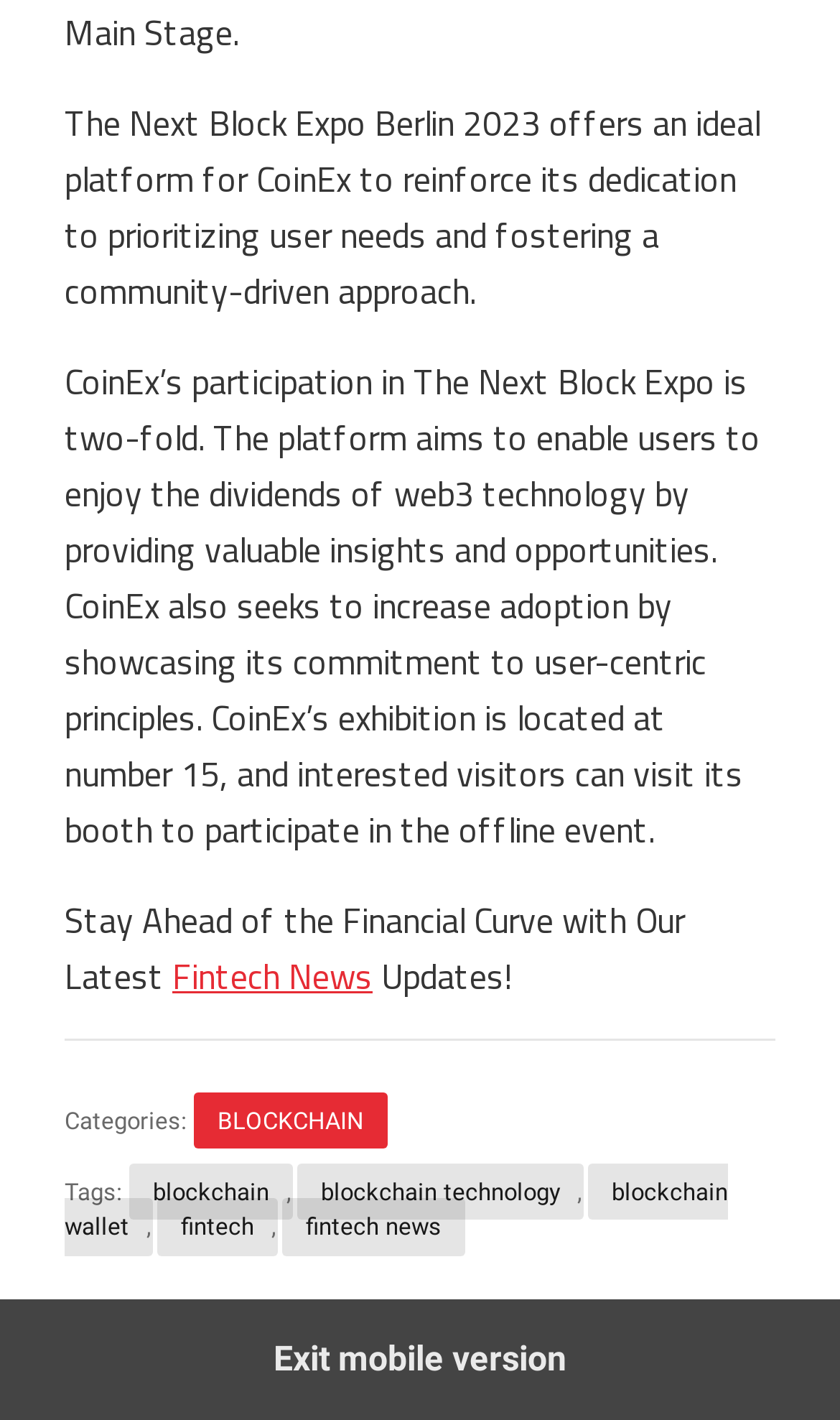Please indicate the bounding box coordinates for the clickable area to complete the following task: "Exit mobile version". The coordinates should be specified as four float numbers between 0 and 1, i.e., [left, top, right, bottom].

[0.0, 0.914, 1.0, 0.999]